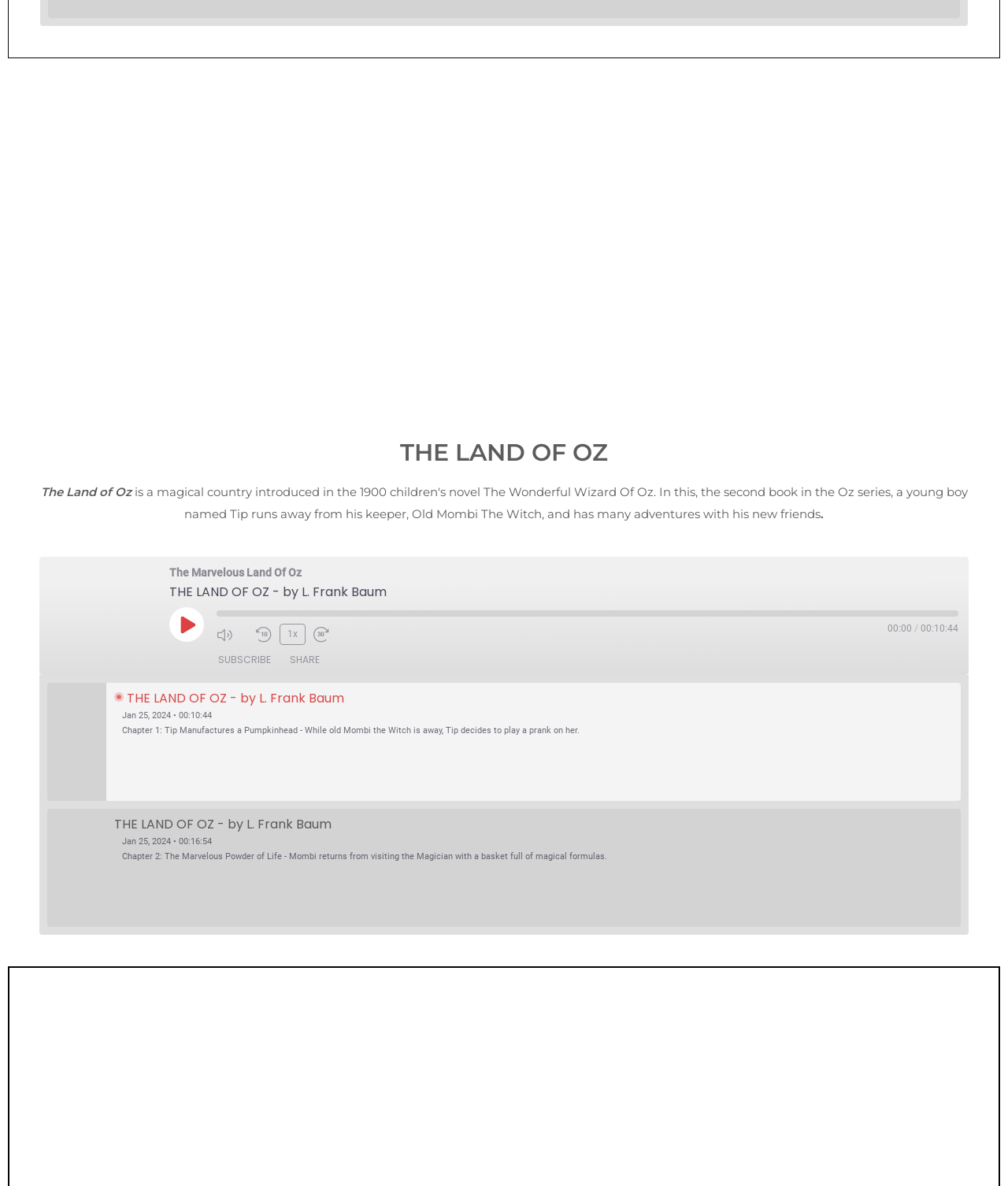What is the purpose of the 'Play Episode' button?
Look at the image and answer the question with a single word or phrase.

To play the episode